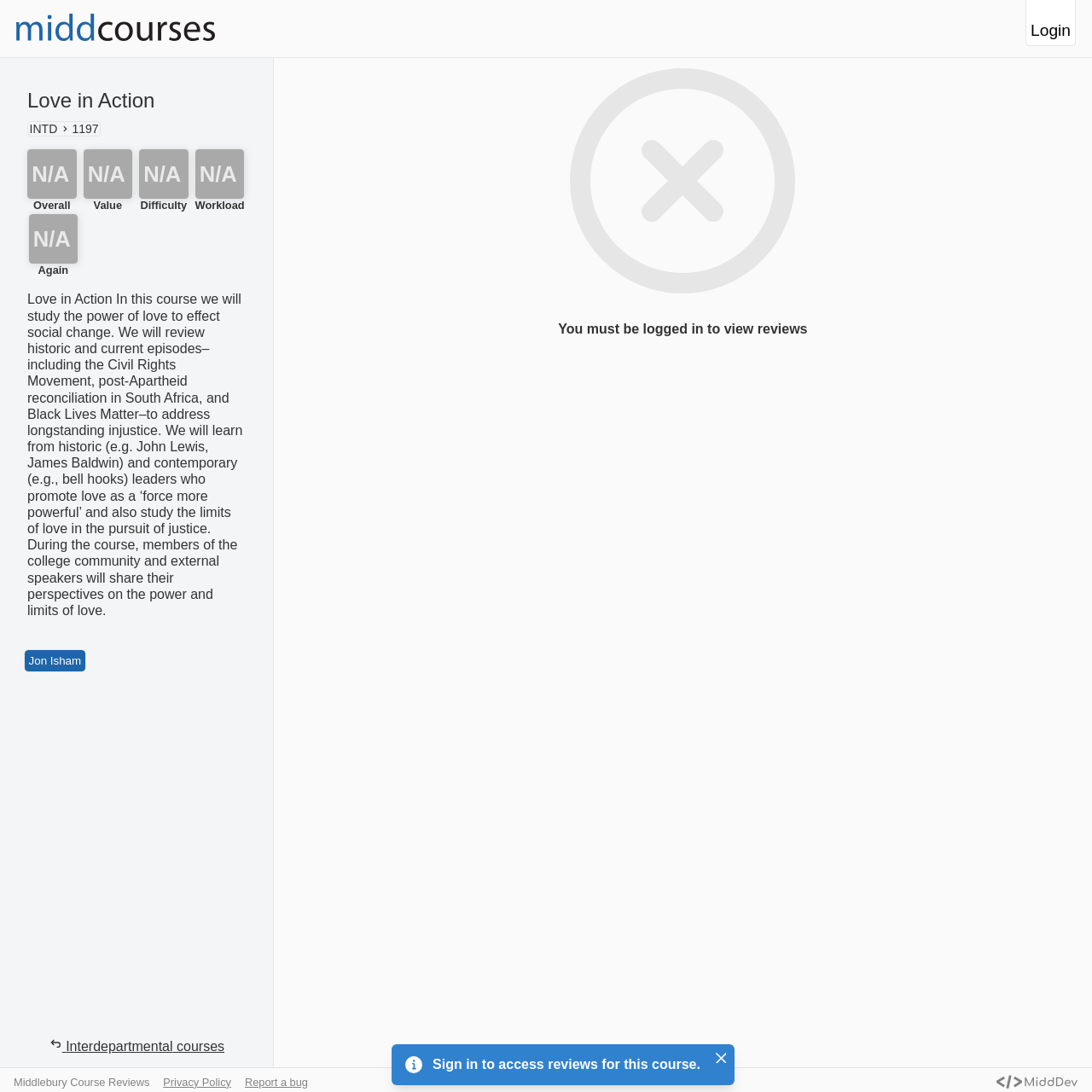Using the format (top-left x, top-left y, bottom-right x, bottom-right y), and given the element description, identify the bounding box coordinates within the screenshot: Interdepartmental courses

[0.044, 0.95, 0.205, 0.966]